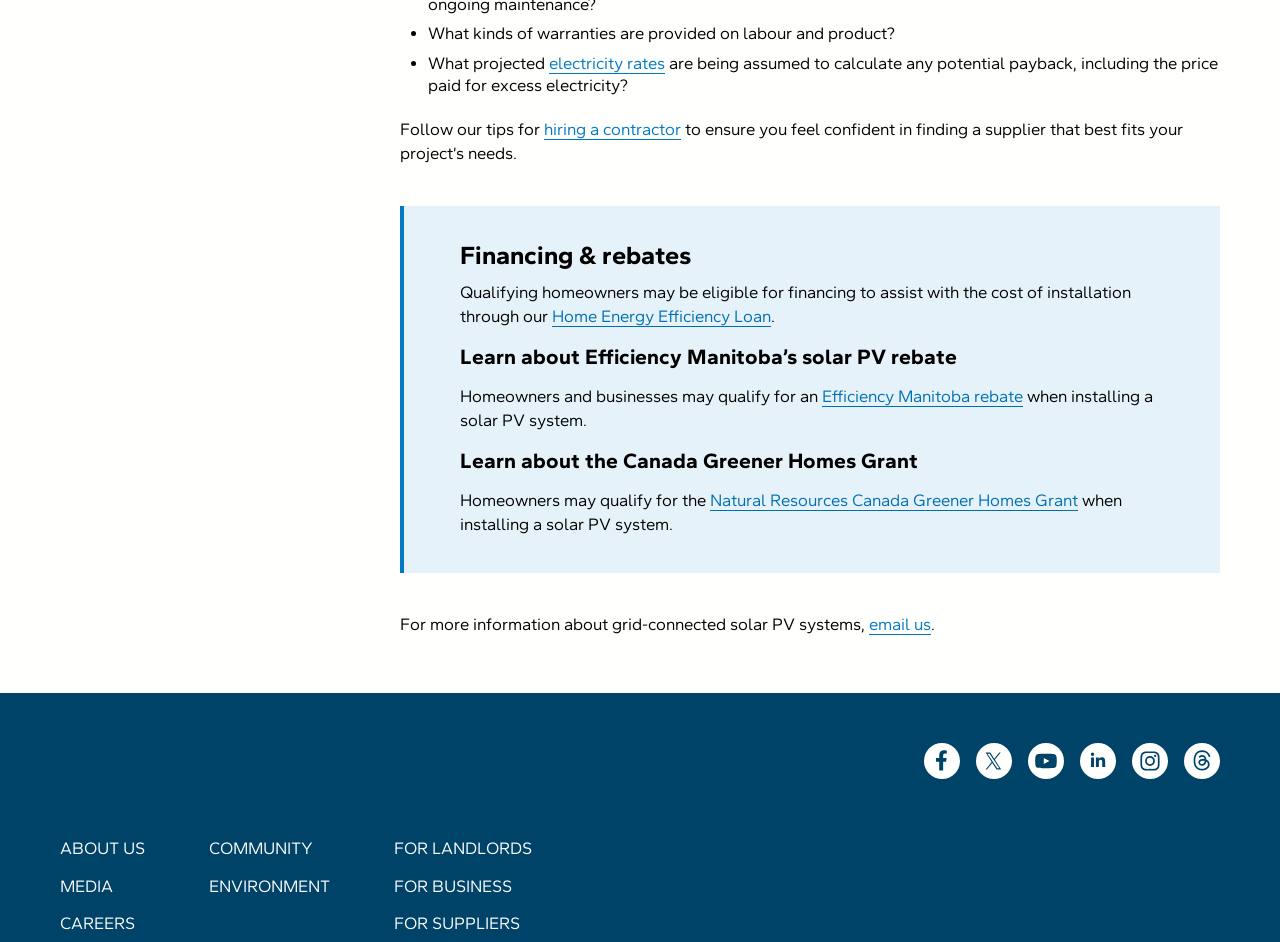What is the purpose of the Canada Greener Homes Grant?
Refer to the image and provide a thorough answer to the question.

The question is asking about the purpose of the Canada Greener Homes Grant. From the webpage, we can see that the text 'Homeowners may qualify for the Natural Resources Canada Greener Homes Grant when installing a solar PV system.' which indicates that the grant is for installing solar PV systems.